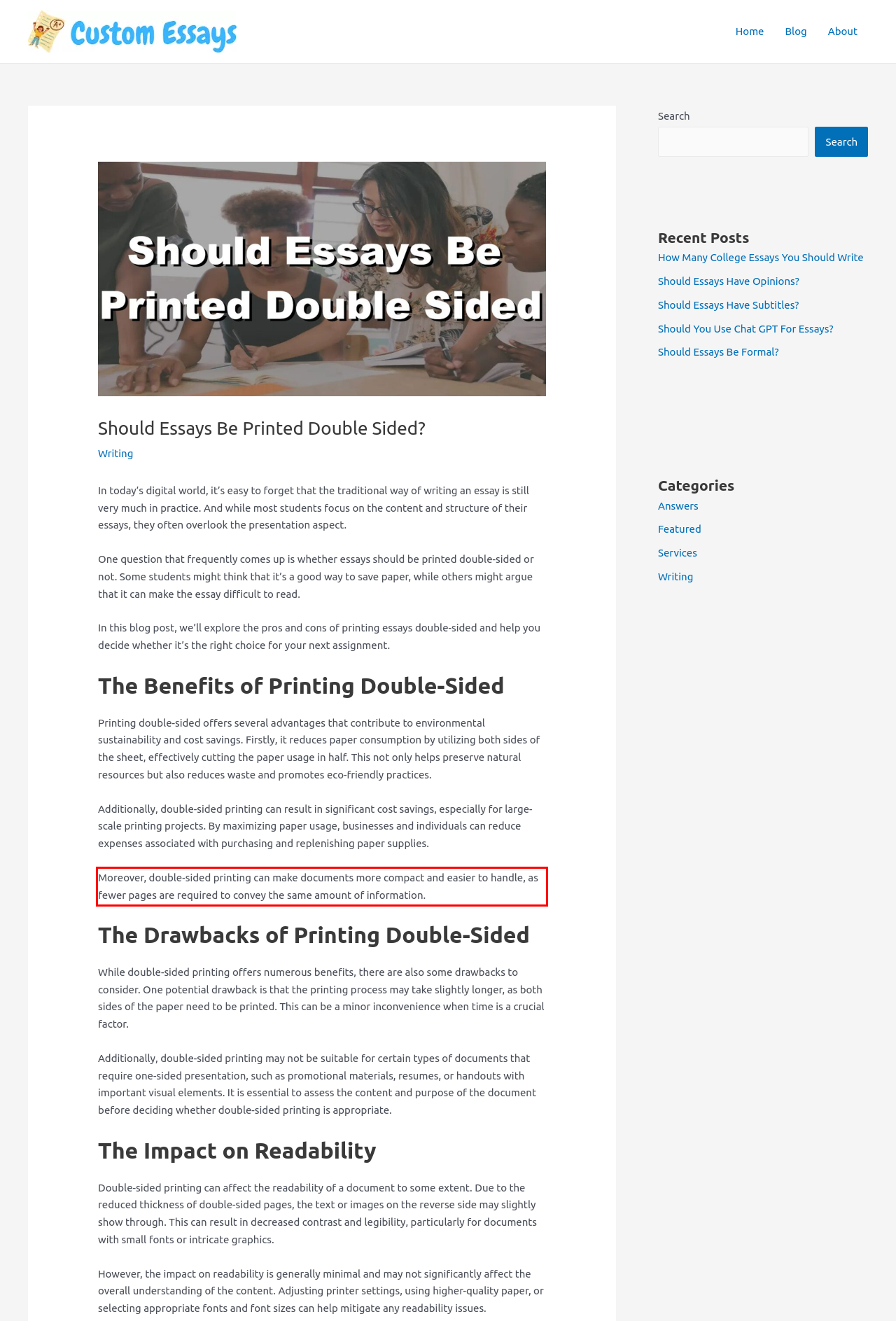The screenshot provided shows a webpage with a red bounding box. Apply OCR to the text within this red bounding box and provide the extracted content.

Moreover, double-sided printing can make documents more compact and easier to handle, as fewer pages are required to convey the same amount of information.